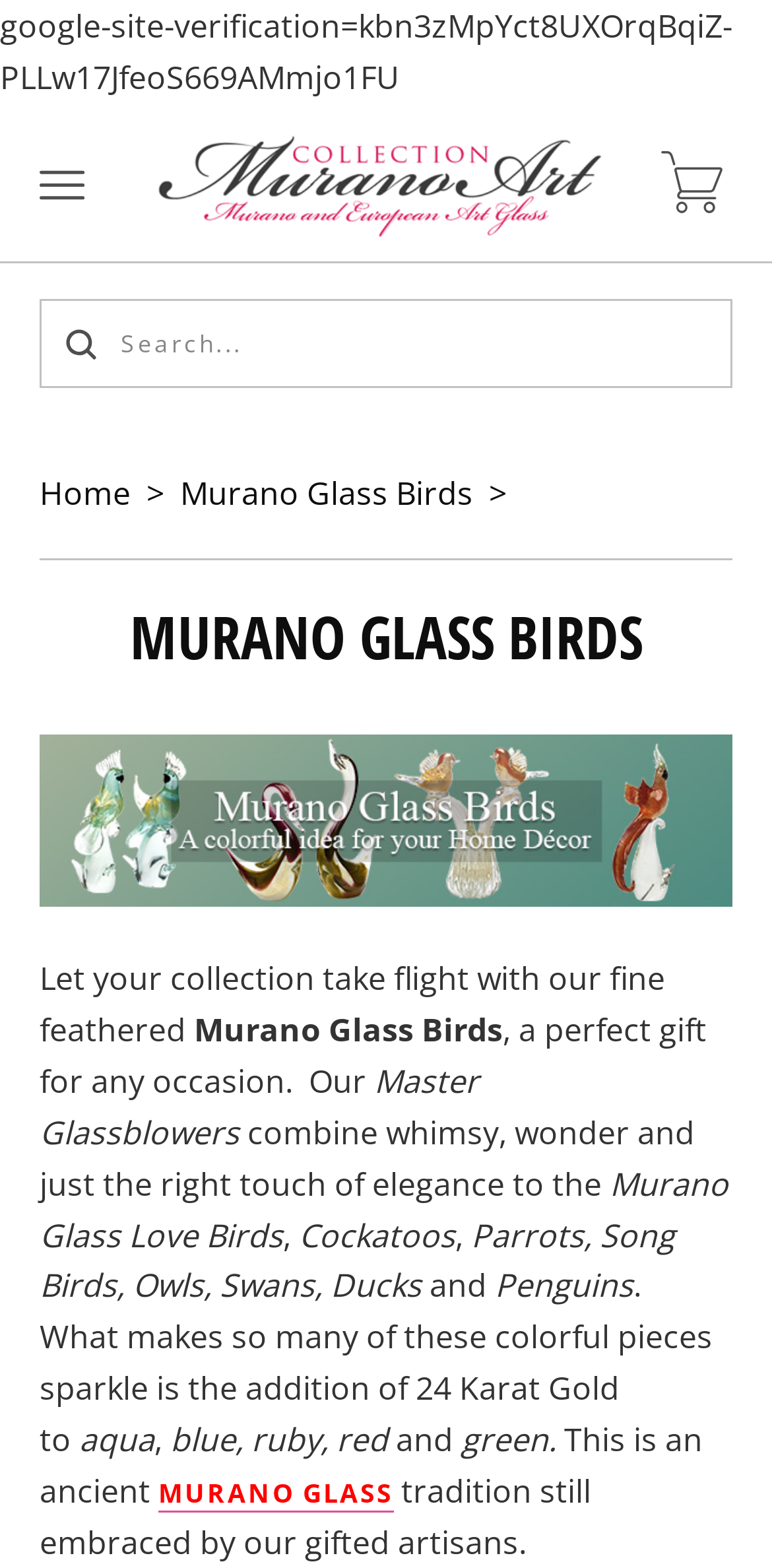Given the element description, predict the bounding box coordinates in the format (top-left x, top-left y, bottom-right x, bottom-right y). Make sure all values are between 0 and 1. Here is the element description: Murano Glass Birds

[0.233, 0.301, 0.613, 0.33]